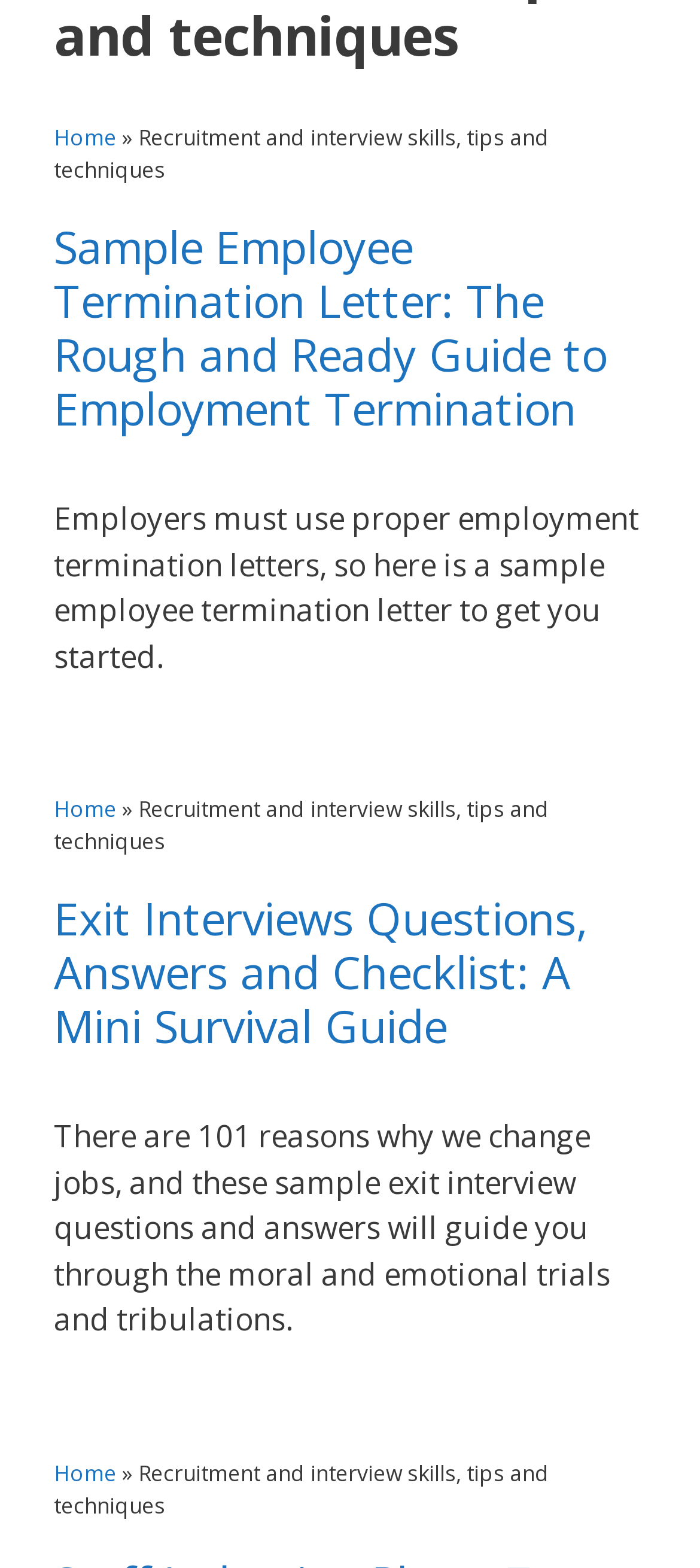Please determine the bounding box coordinates for the element with the description: "Main Menu".

None